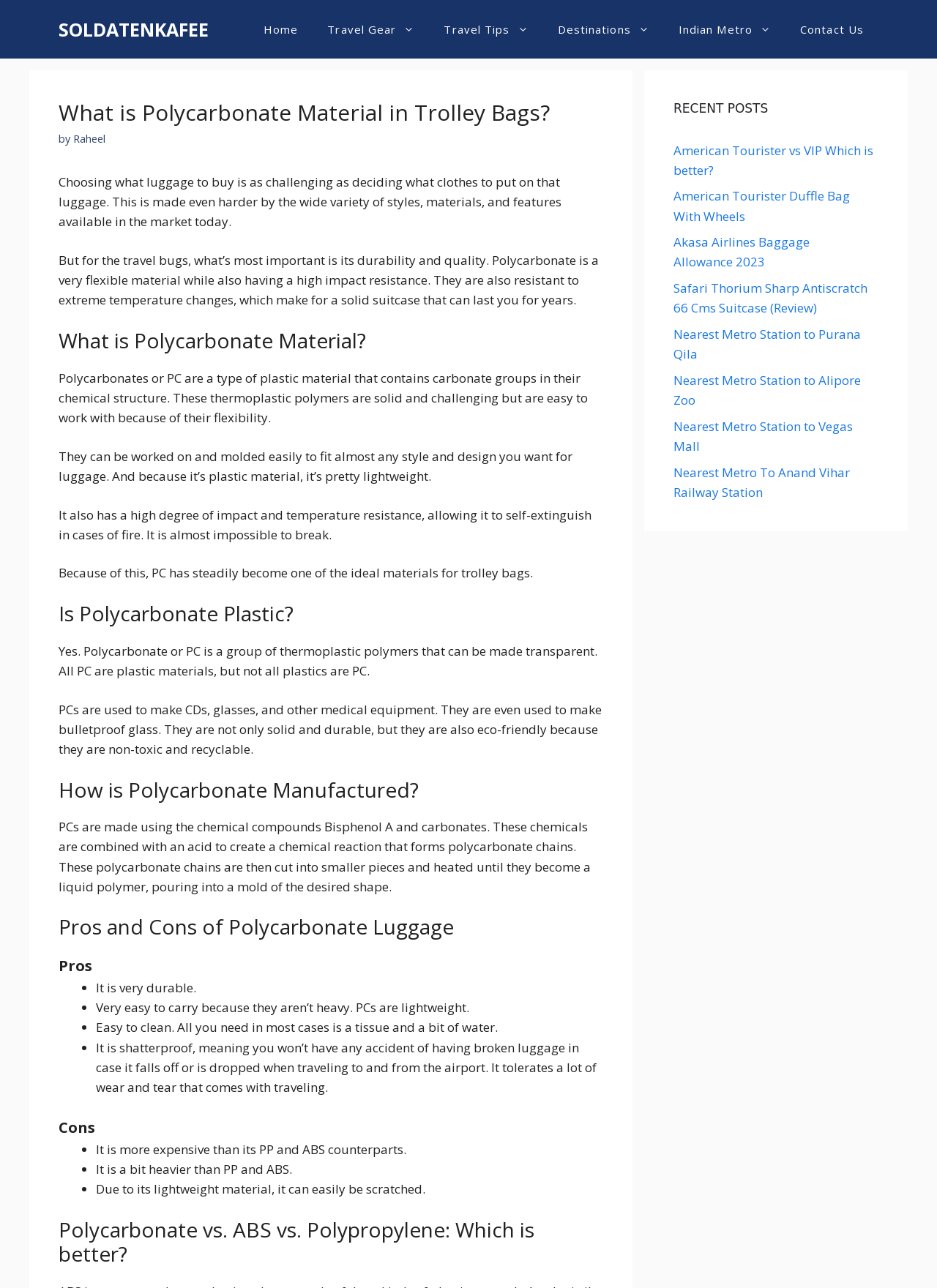Locate the bounding box coordinates of the element you need to click to accomplish the task described by this instruction: "Visit the 'Travel Gear' page".

[0.334, 0.011, 0.458, 0.034]